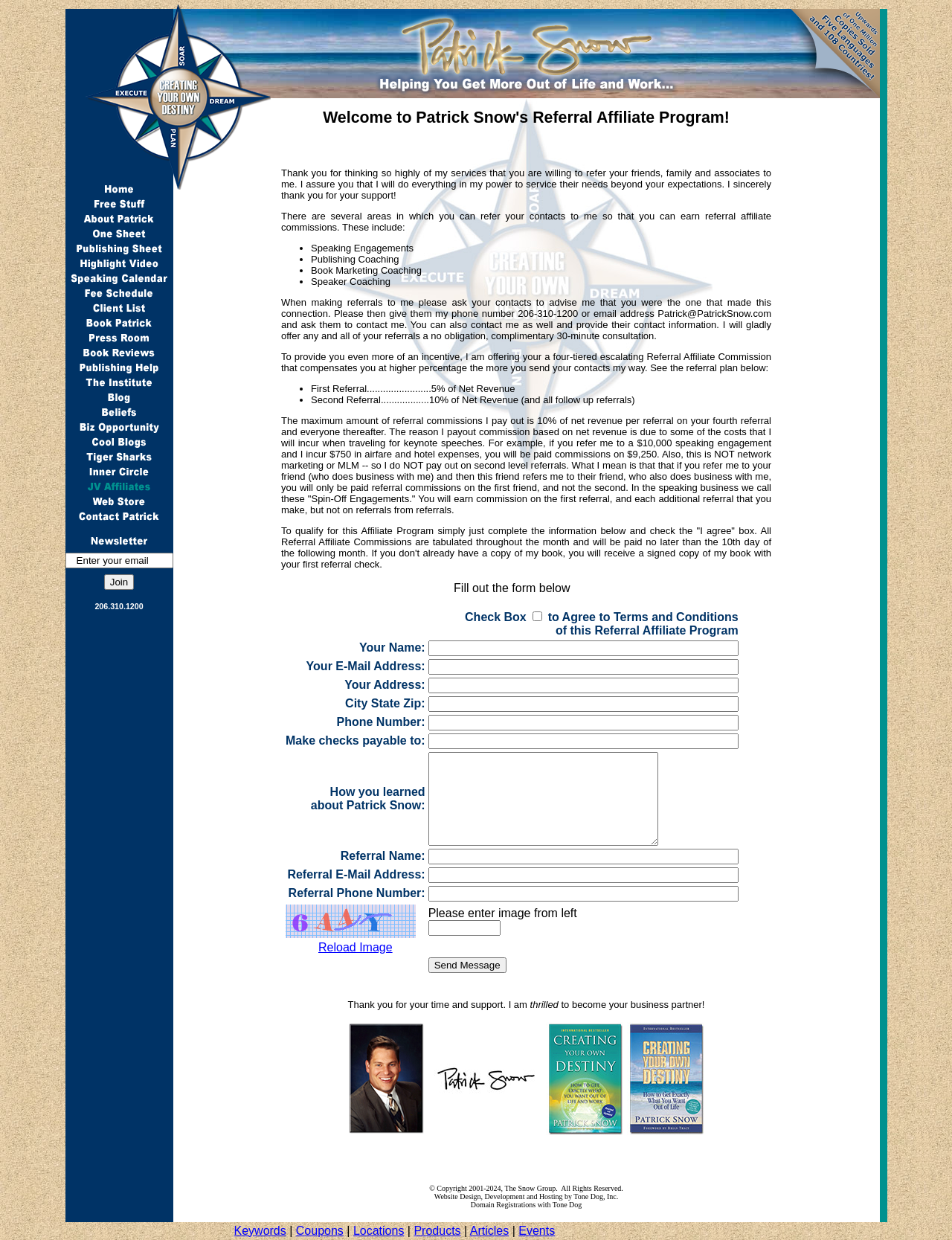Pinpoint the bounding box coordinates of the element to be clicked to execute the instruction: "Click the first link in the table".

[0.074, 0.149, 0.176, 0.159]